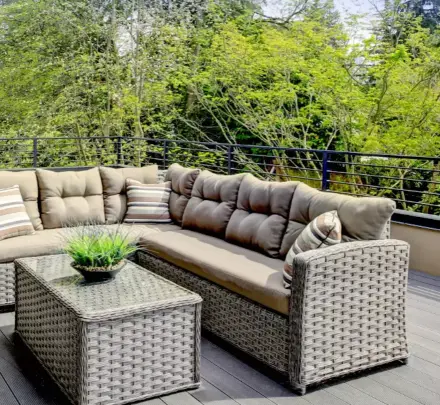What surrounds the seating area?
Using the image, provide a detailed and thorough answer to the question.

According to the caption, the seating area is surrounded by lush greenery, which bursts forth in the background, creating a serene and tranquil atmosphere perfect for enjoying sunny days or quiet evenings outdoors.